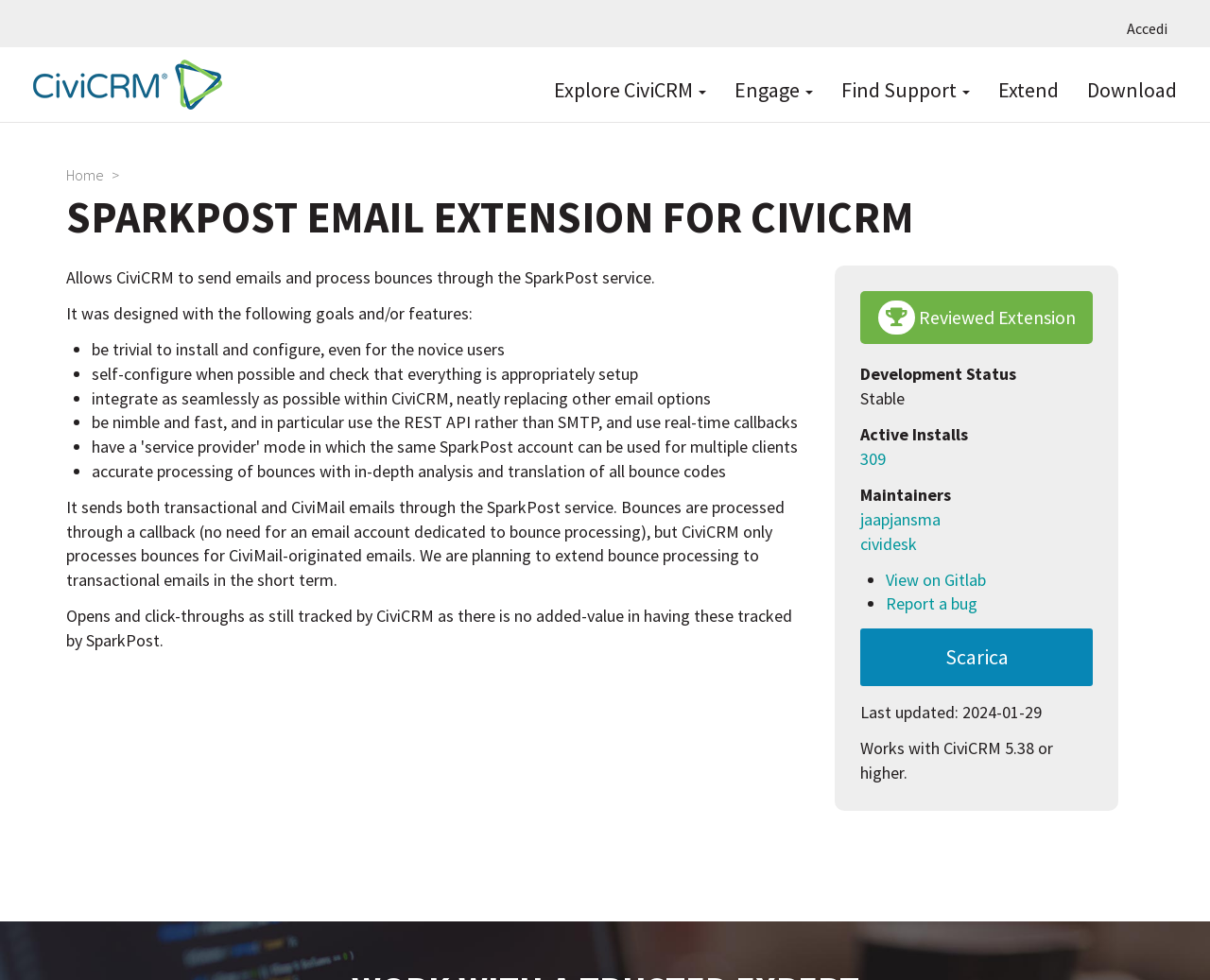How many active installs does the extension have?
Refer to the image and give a detailed response to the question.

The number of active installs can be found in the article section of the webpage, where it is stated as '309' next to the 'Active Installs' label.